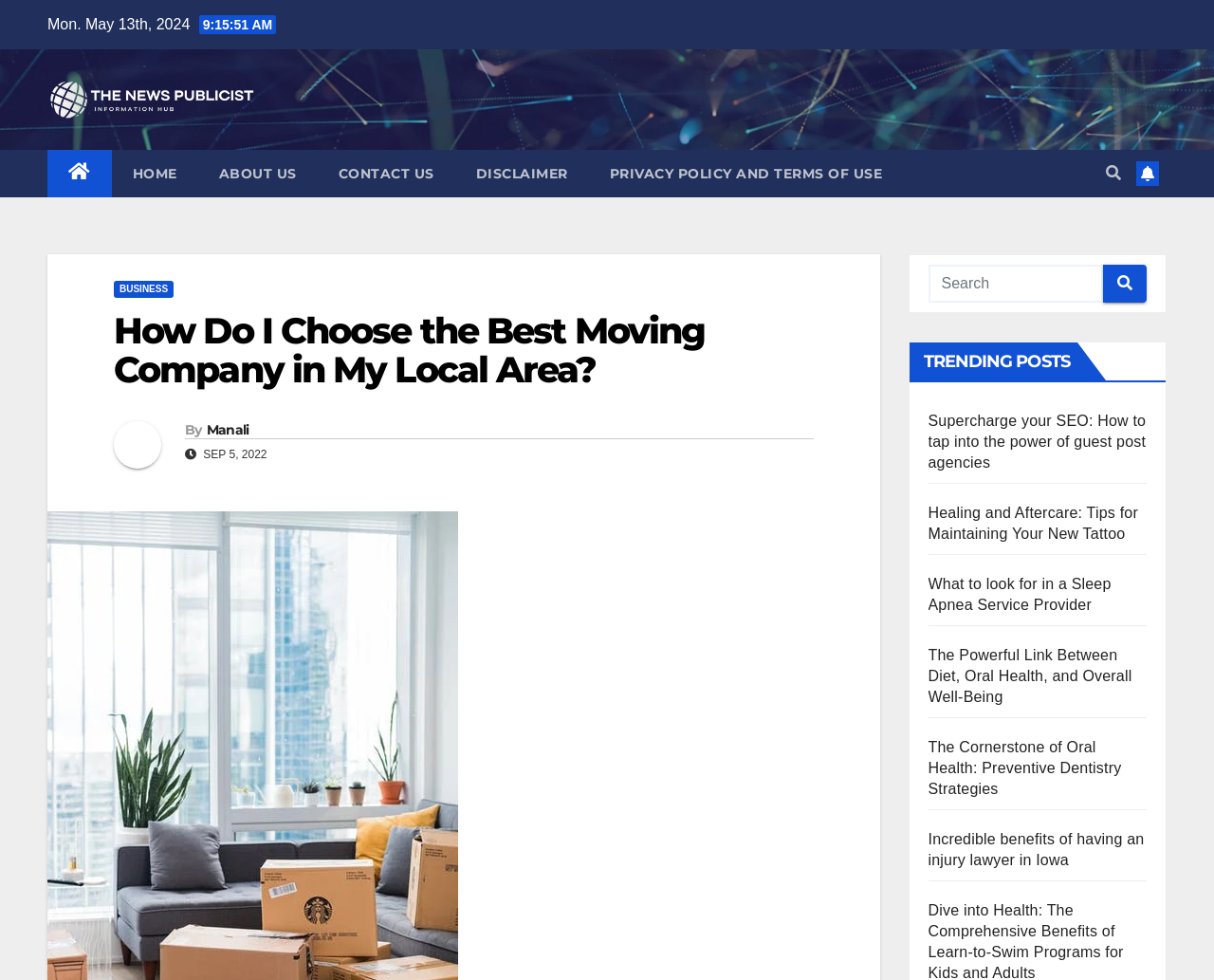Provide your answer to the question using just one word or phrase: How many links are there in the TRENDING POSTS section?

5